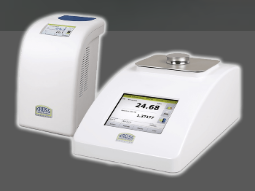What type of solutions does the refractometer measure?
Using the image, respond with a single word or phrase.

Sugar-containing solutions